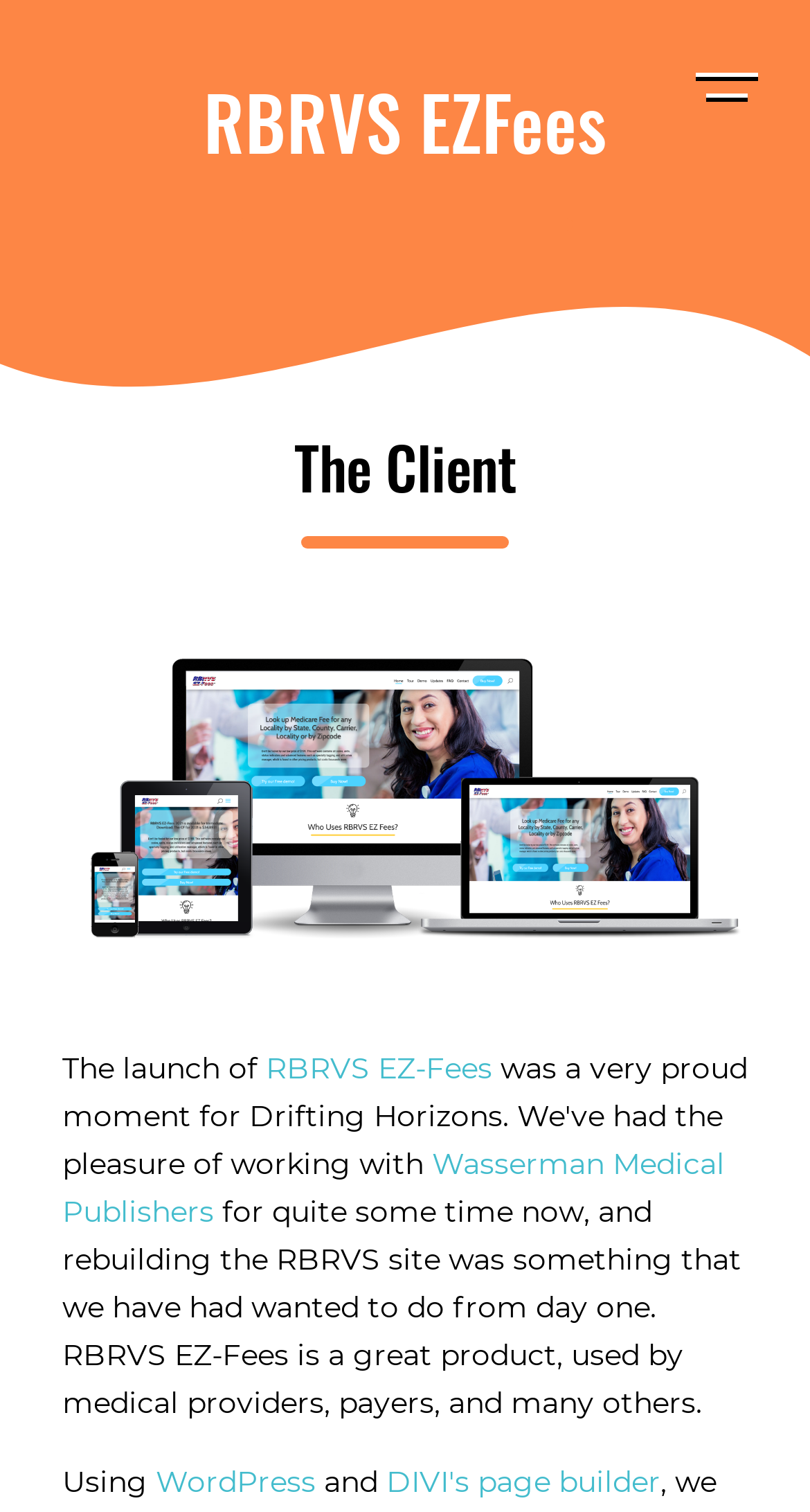Locate the bounding box coordinates of the item that should be clicked to fulfill the instruction: "Click the Drifting Horizons logo".

[0.371, 0.041, 0.629, 0.184]